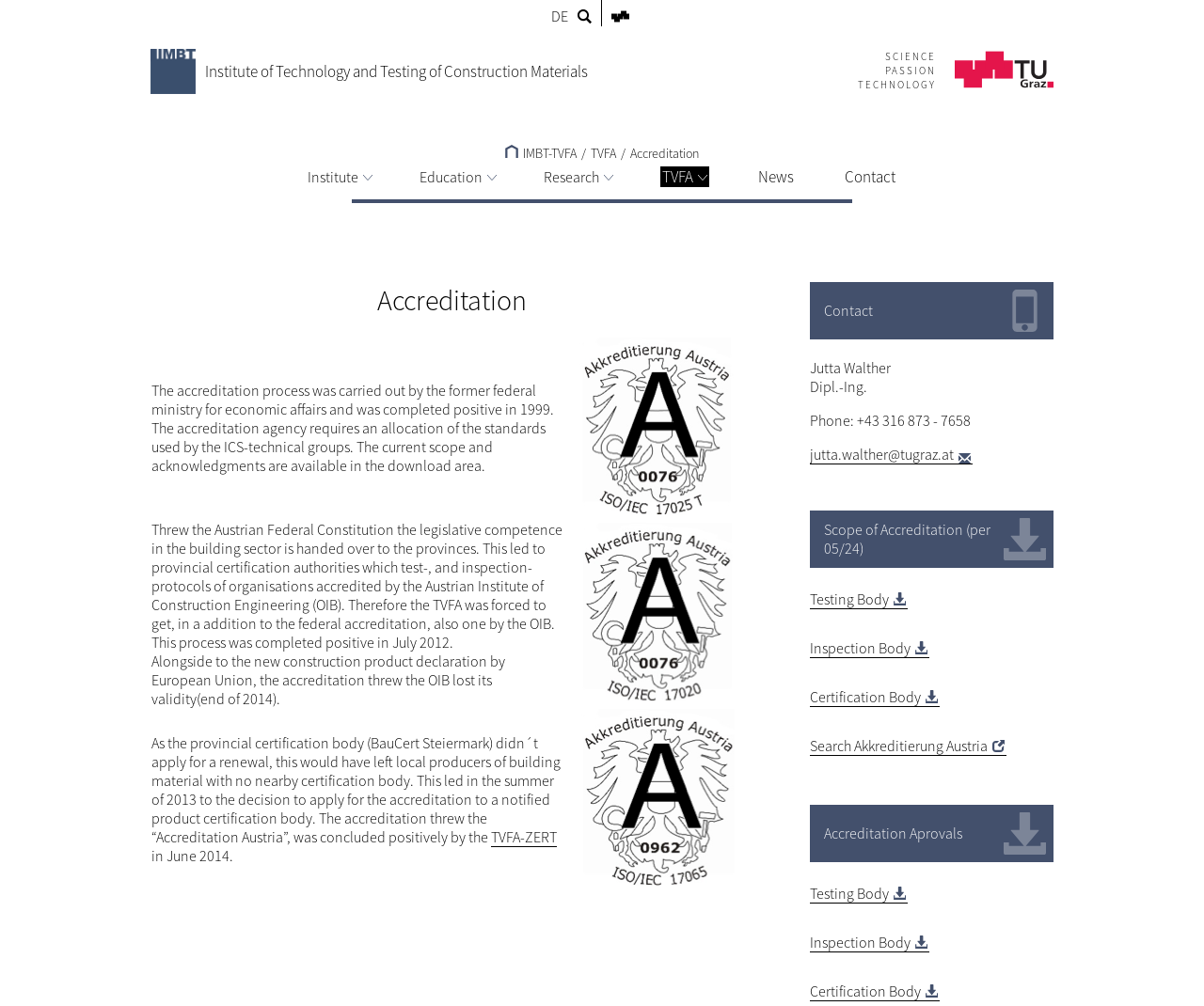Determine the bounding box coordinates of the section I need to click to execute the following instruction: "Click the Accreditation link". Provide the coordinates as four float numbers between 0 and 1, i.e., [left, top, right, bottom].

[0.523, 0.143, 0.58, 0.16]